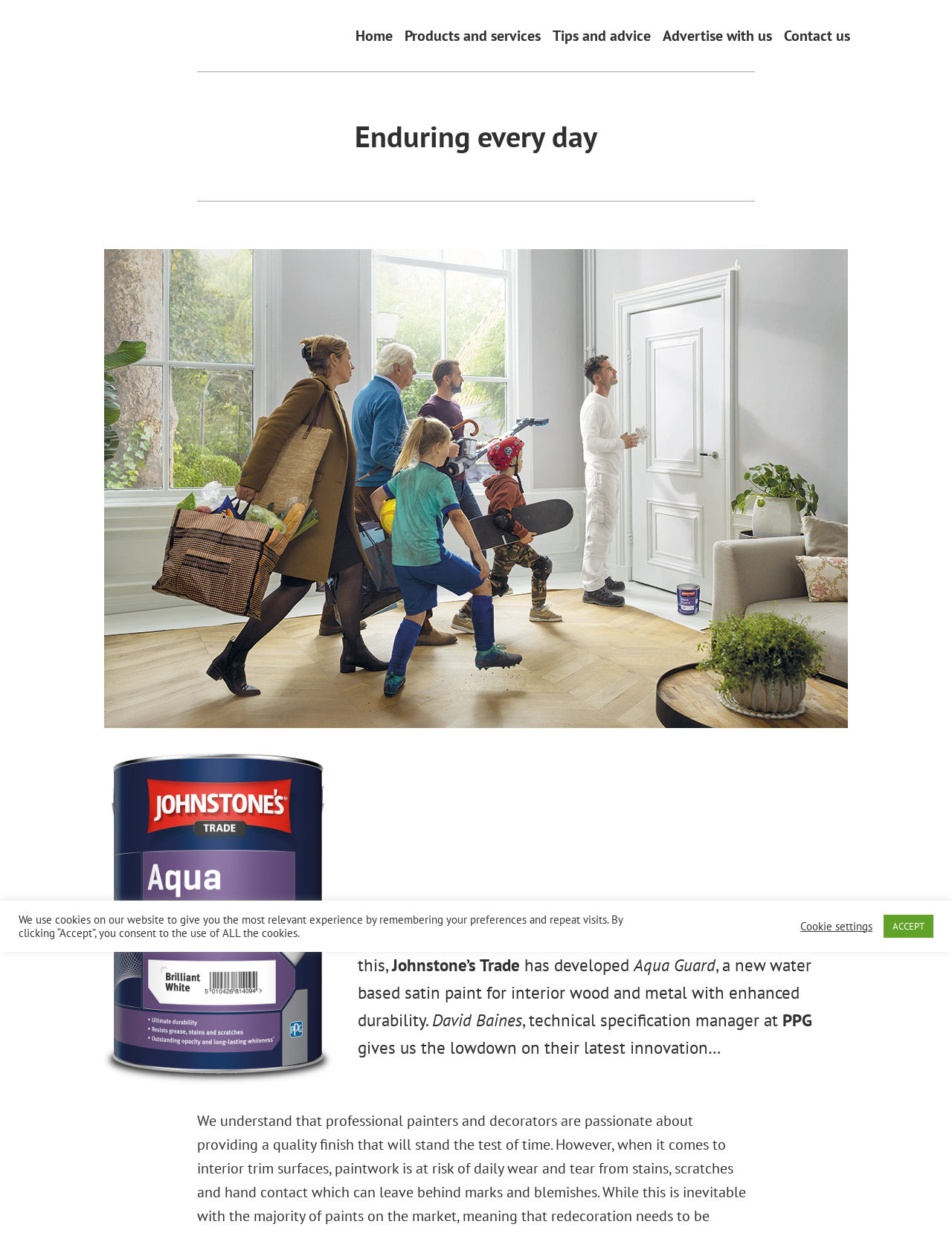Please provide a comprehensive answer to the question below using the information from the image: What type of paint is Aqua Guard?

I found the answer by reading the static text elements that describe Aqua Guard. The text states that 'Aqua Guard... a new water based satin paint for interior wood and metal with enhanced durability.'. This indicates that Aqua Guard is a water based satin paint.